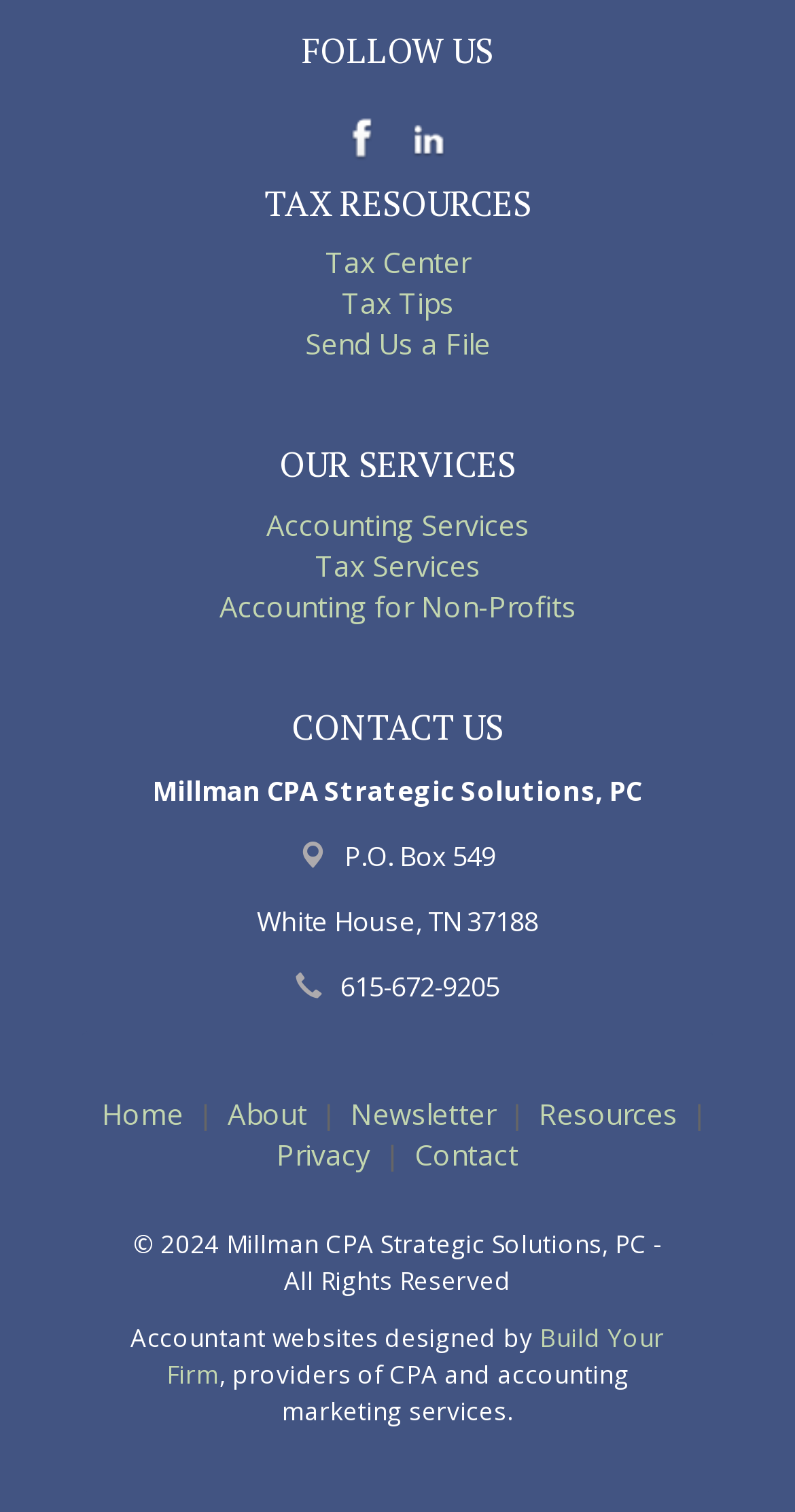Please determine the bounding box coordinates of the element to click in order to execute the following instruction: "Go to Home page". The coordinates should be four float numbers between 0 and 1, specified as [left, top, right, bottom].

[0.116, 0.721, 0.244, 0.752]